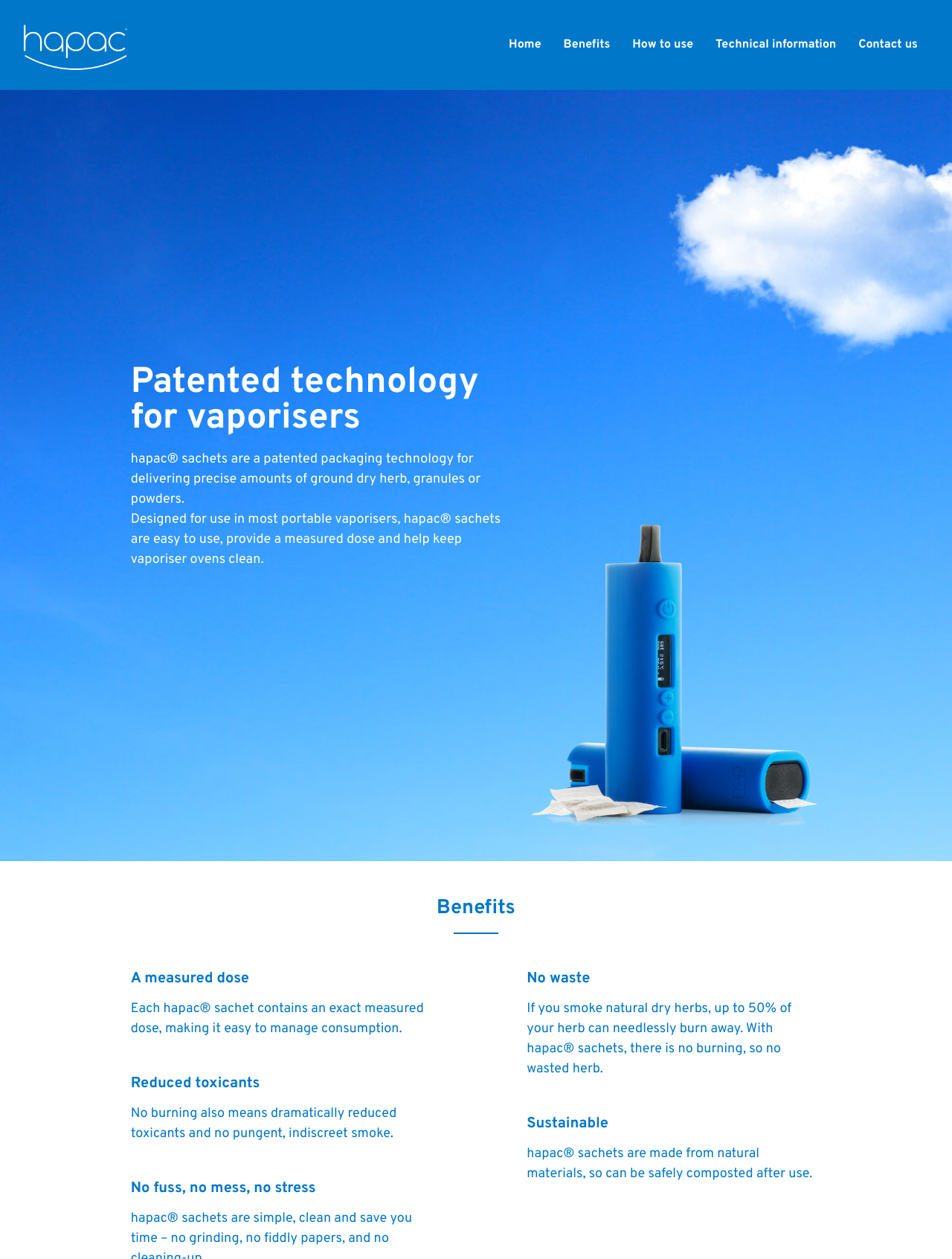What is the material of hapac sachets?
Please ensure your answer to the question is detailed and covers all necessary aspects.

The webpage states that hapac sachets are made from natural materials, which can be safely composted after use, making them sustainable.